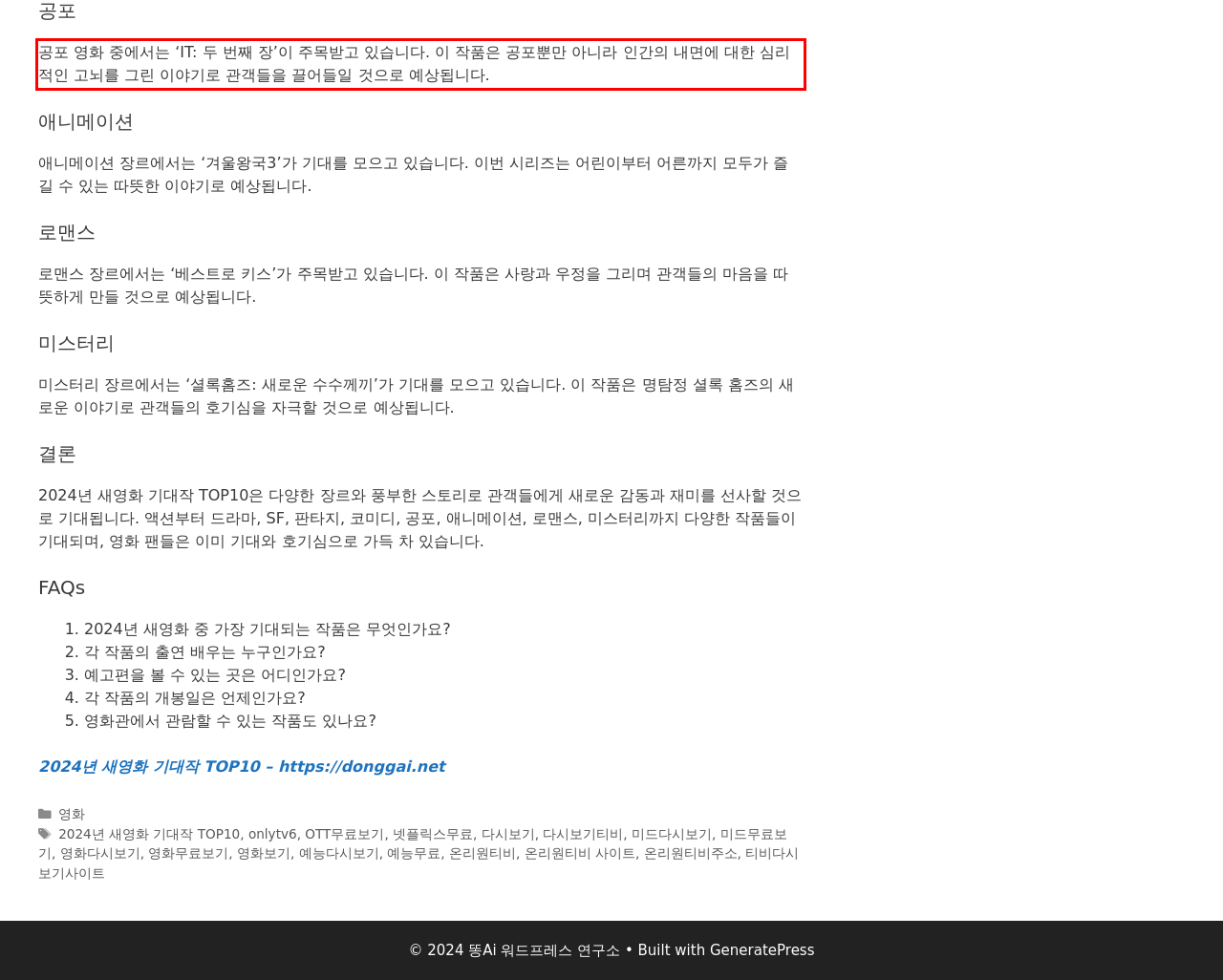Look at the screenshot of the webpage, locate the red rectangle bounding box, and generate the text content that it contains.

공포 영화 중에서는 ‘IT: 두 번째 장’이 주목받고 있습니다. 이 작품은 공포뿐만 아니라 인간의 내면에 대한 심리적인 고뇌를 그린 이야기로 관객들을 끌어들일 것으로 예상됩니다.